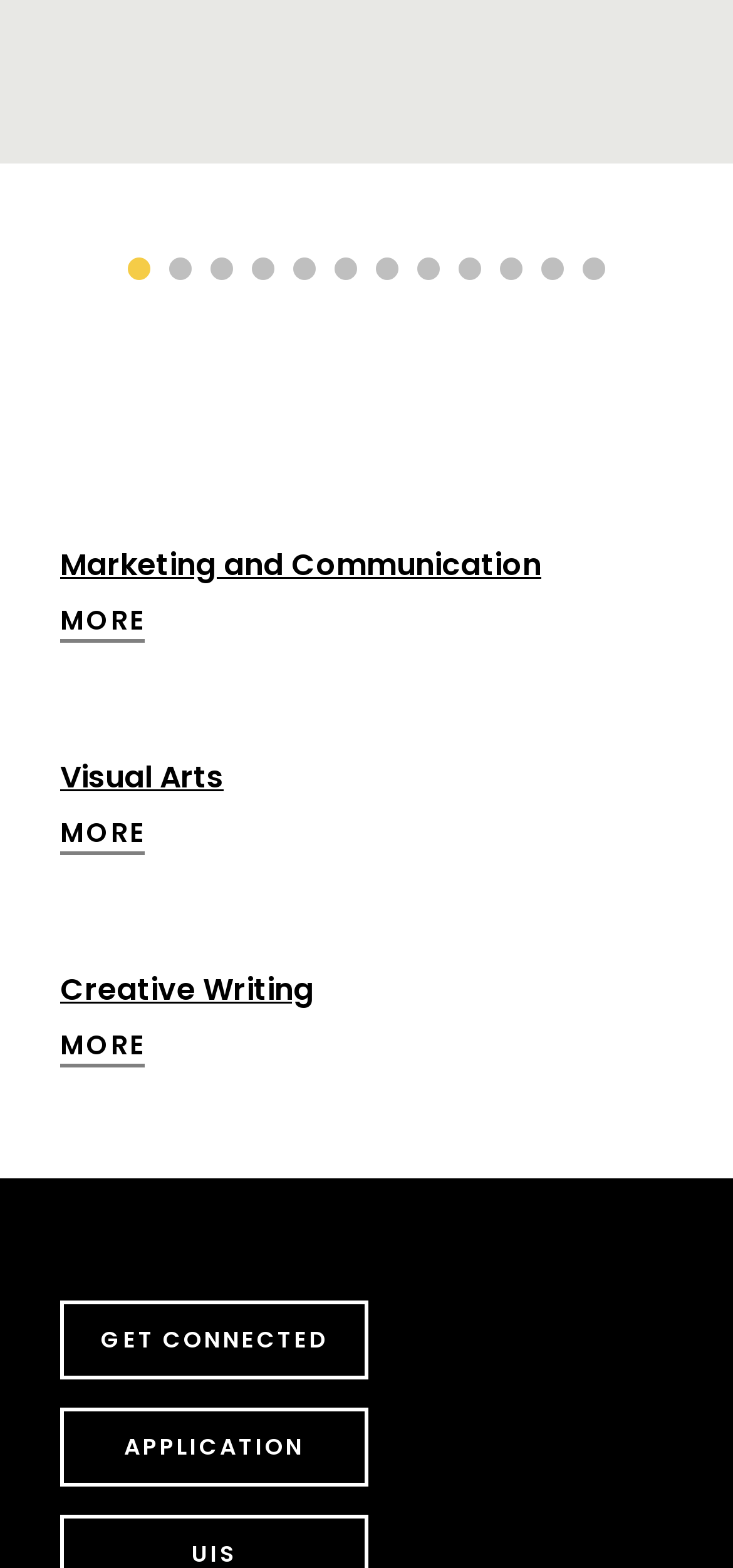Answer the question using only one word or a concise phrase: What is the last link at the bottom?

APPLICATION